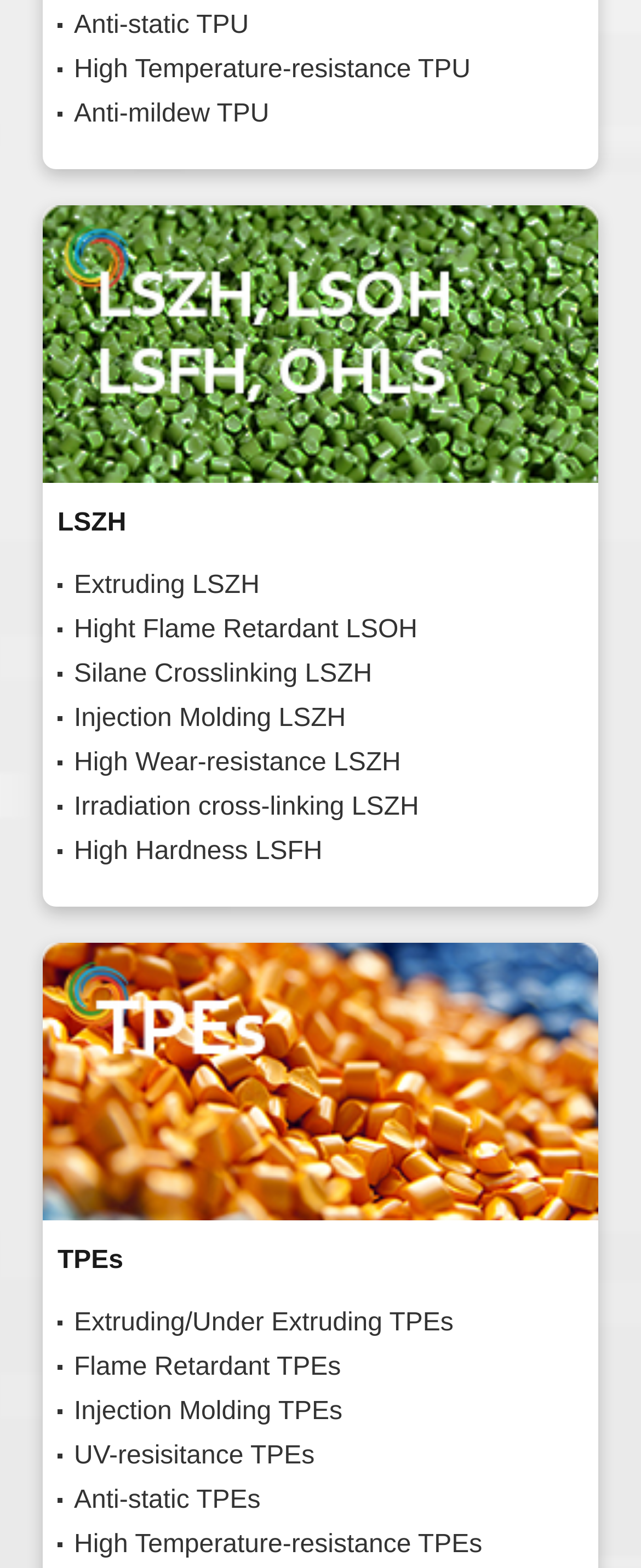Please determine the bounding box coordinates of the element's region to click in order to carry out the following instruction: "Learn about Extruding LSZH". The coordinates should be four float numbers between 0 and 1, i.e., [left, top, right, bottom].

[0.09, 0.359, 0.91, 0.388]